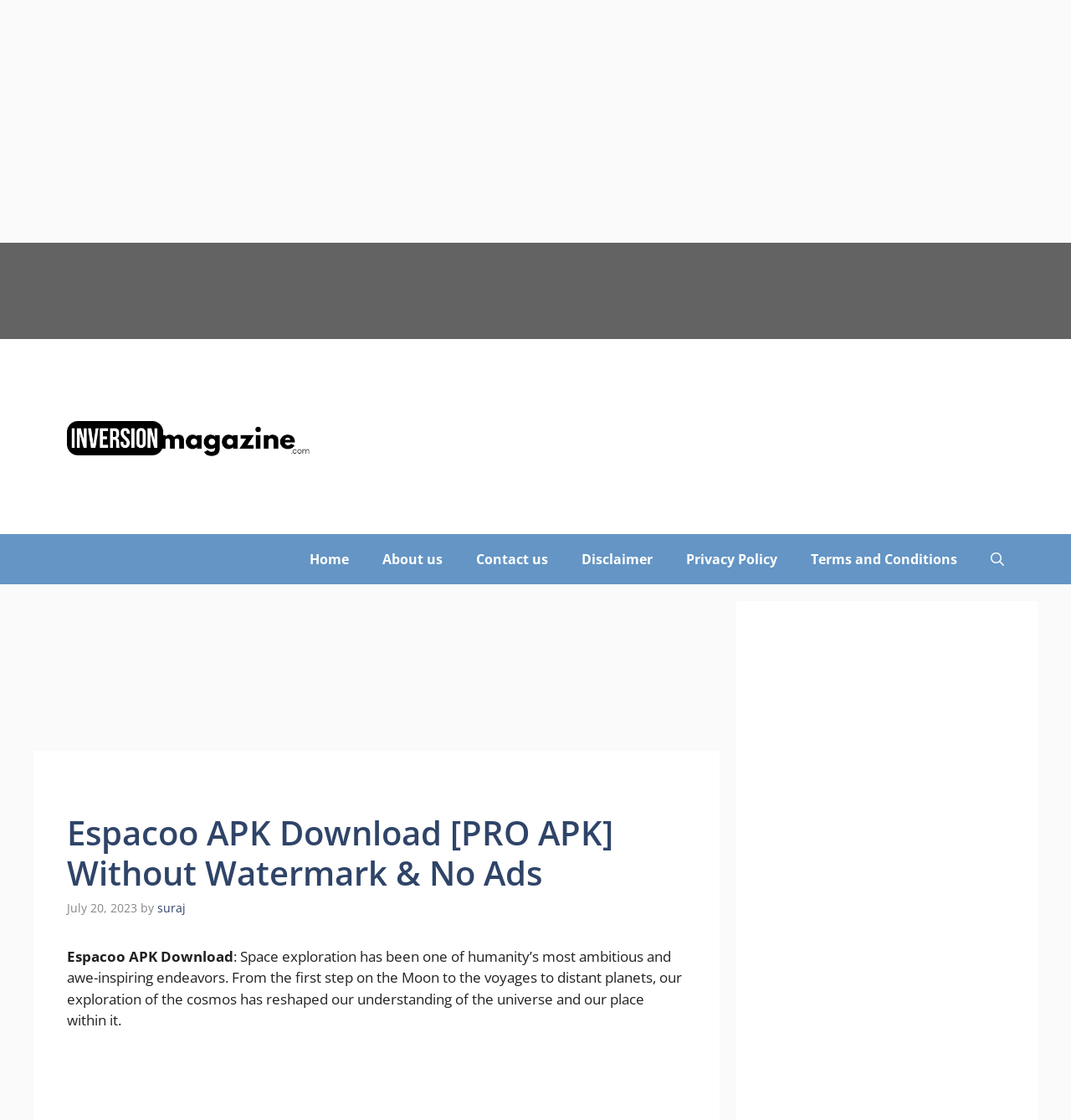Determine the bounding box coordinates for the clickable element to execute this instruction: "Click on the 'Home' link". Provide the coordinates as four float numbers between 0 and 1, i.e., [left, top, right, bottom].

[0.273, 0.477, 0.341, 0.522]